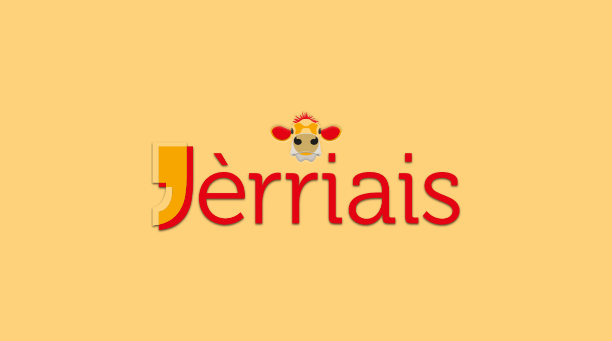What is the color of the lettering in the logo?
Please ensure your answer is as detailed and informative as possible.

The logo features vibrant, bold lettering that prominently spells out the word 'Jèrriais' in red, making it a prominent feature of the design.